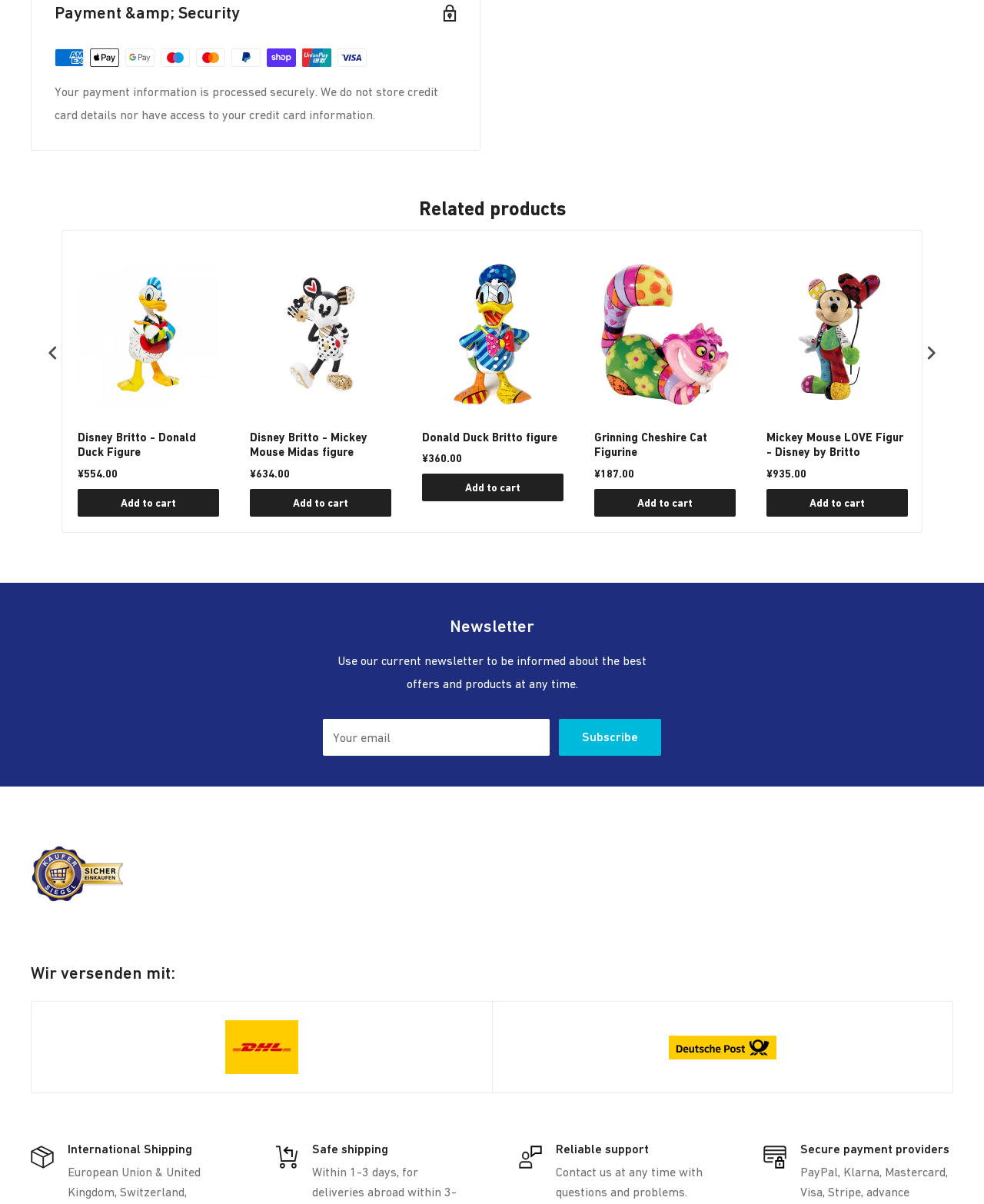Respond to the following query with just one word or a short phrase: 
What payment methods are accepted?

Multiple payment methods